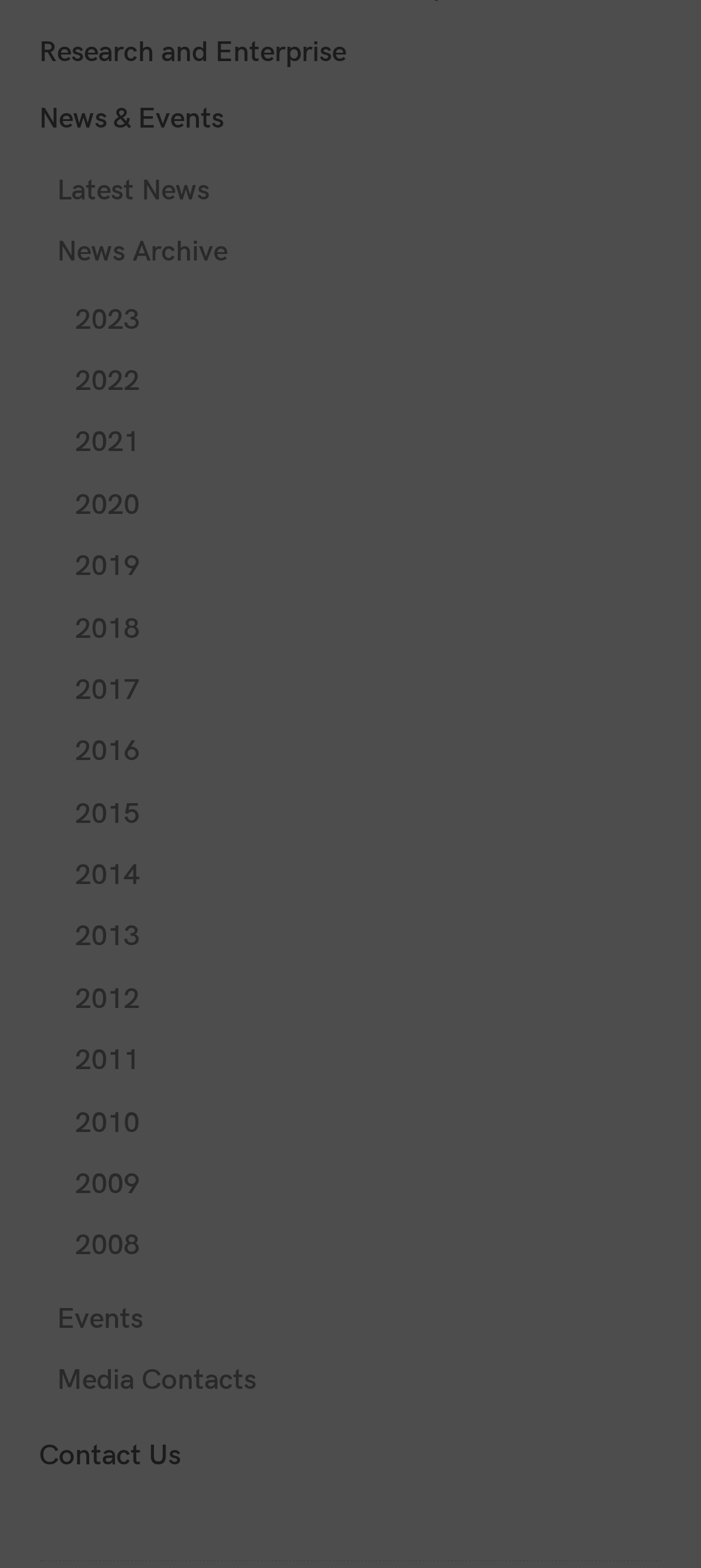Pinpoint the bounding box coordinates of the area that should be clicked to complete the following instruction: "follow the website on FACEBOOK". The coordinates must be given as four float numbers between 0 and 1, i.e., [left, top, right, bottom].

None